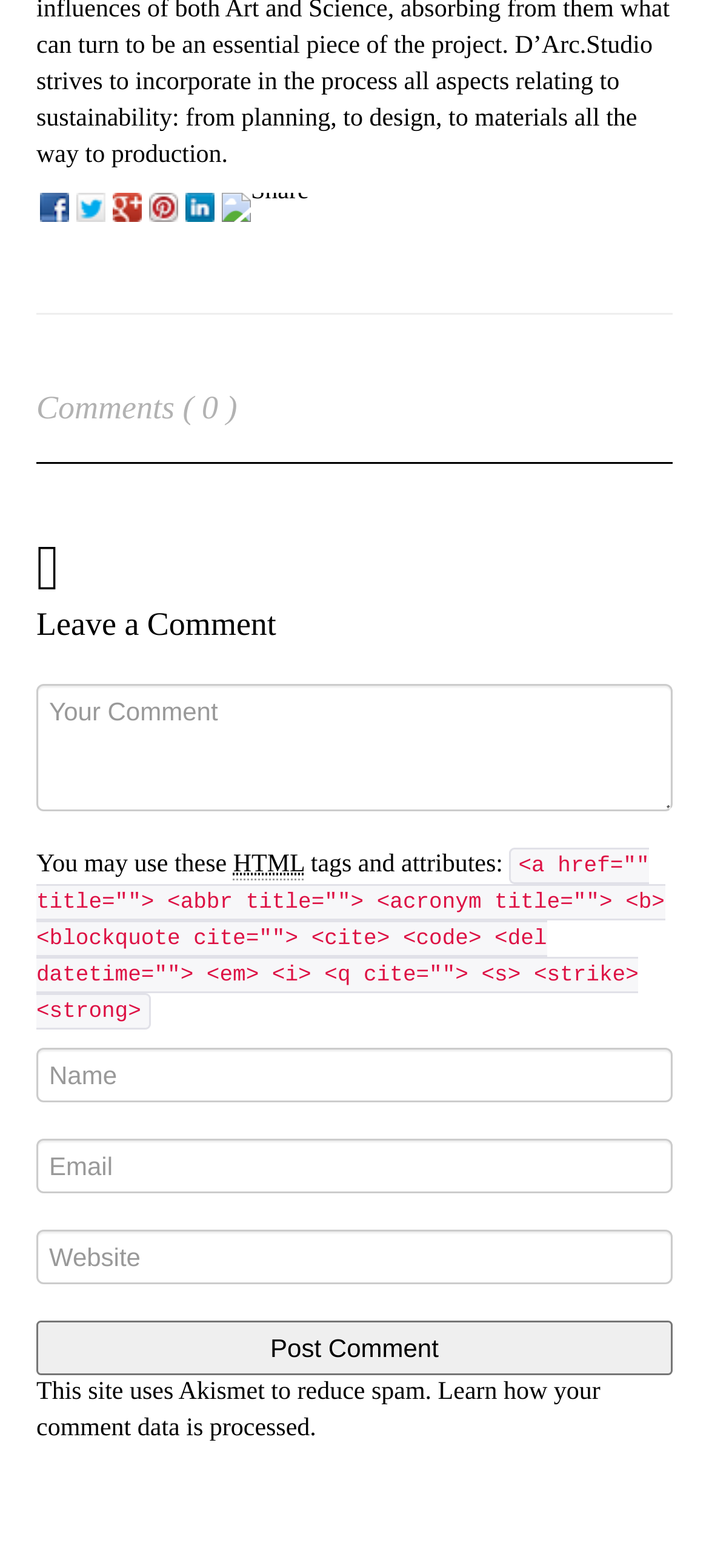Find the bounding box coordinates of the area that needs to be clicked in order to achieve the following instruction: "Leave a comment". The coordinates should be specified as four float numbers between 0 and 1, i.e., [left, top, right, bottom].

[0.051, 0.342, 0.949, 0.413]